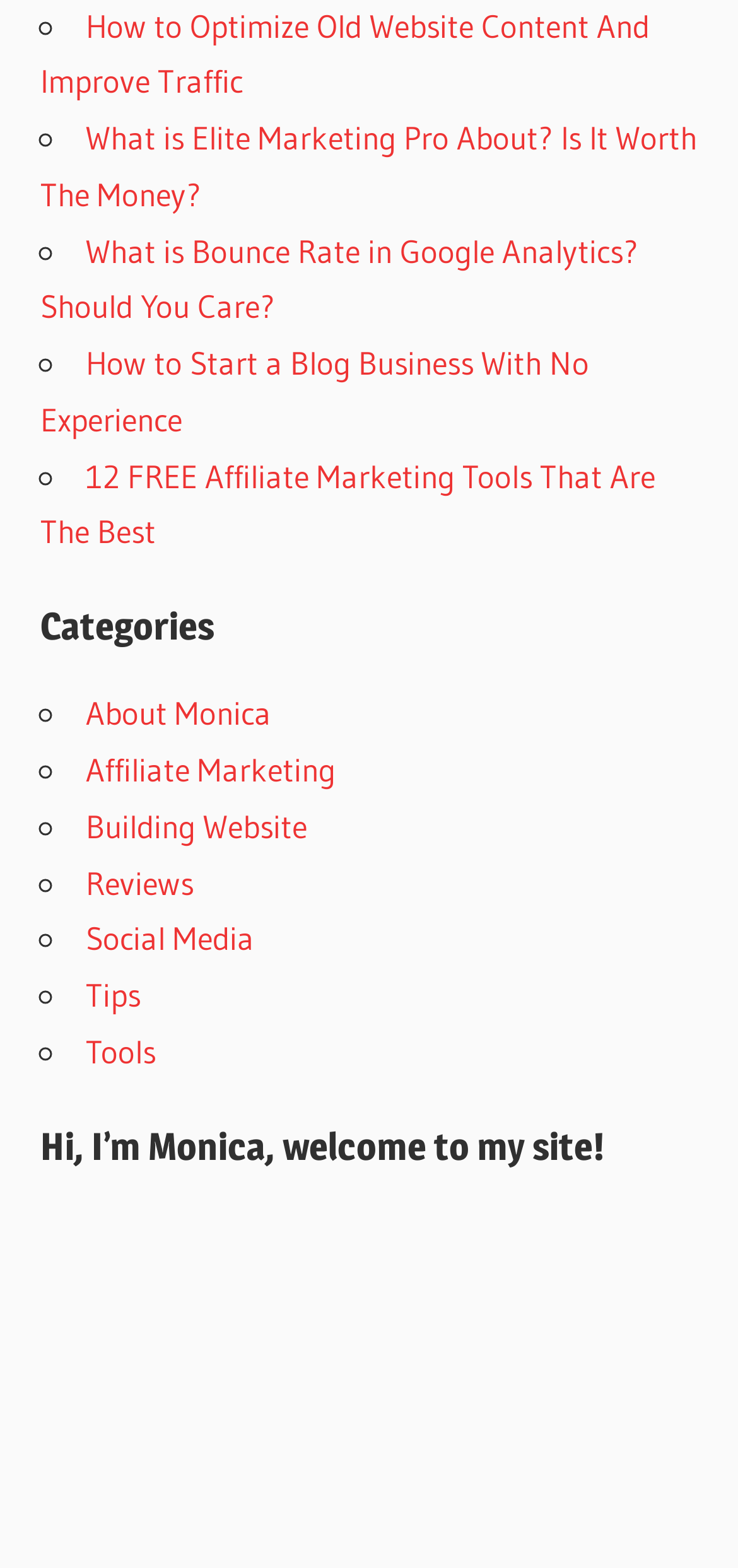Locate the bounding box coordinates of the clickable region necessary to complete the following instruction: "Get Your Own Personal Coach". Provide the coordinates in the format of four float numbers between 0 and 1, i.e., [left, top, right, bottom].

[0.054, 0.951, 0.824, 0.976]